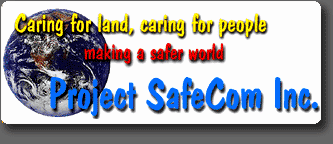Offer a meticulous description of the image.

The image features a vibrant banner for Project SafeCom Inc., promoting a message of environmental and social responsibility. It showcases a globe, symbolizing the organization's commitment to global issues. The top part of the banner reads "Caring for land, caring for people," highlighting its focus on sustainability and community welfare. Below this, the phrase "making a safer world" reinforces the mission of fostering a secure and sustainable future. The organization’s name, "Project SafeCom Inc.," is prominently displayed in bright blue letters, ensuring visibility and emphasizing its role as a community-focused entity dedicated to positive change.